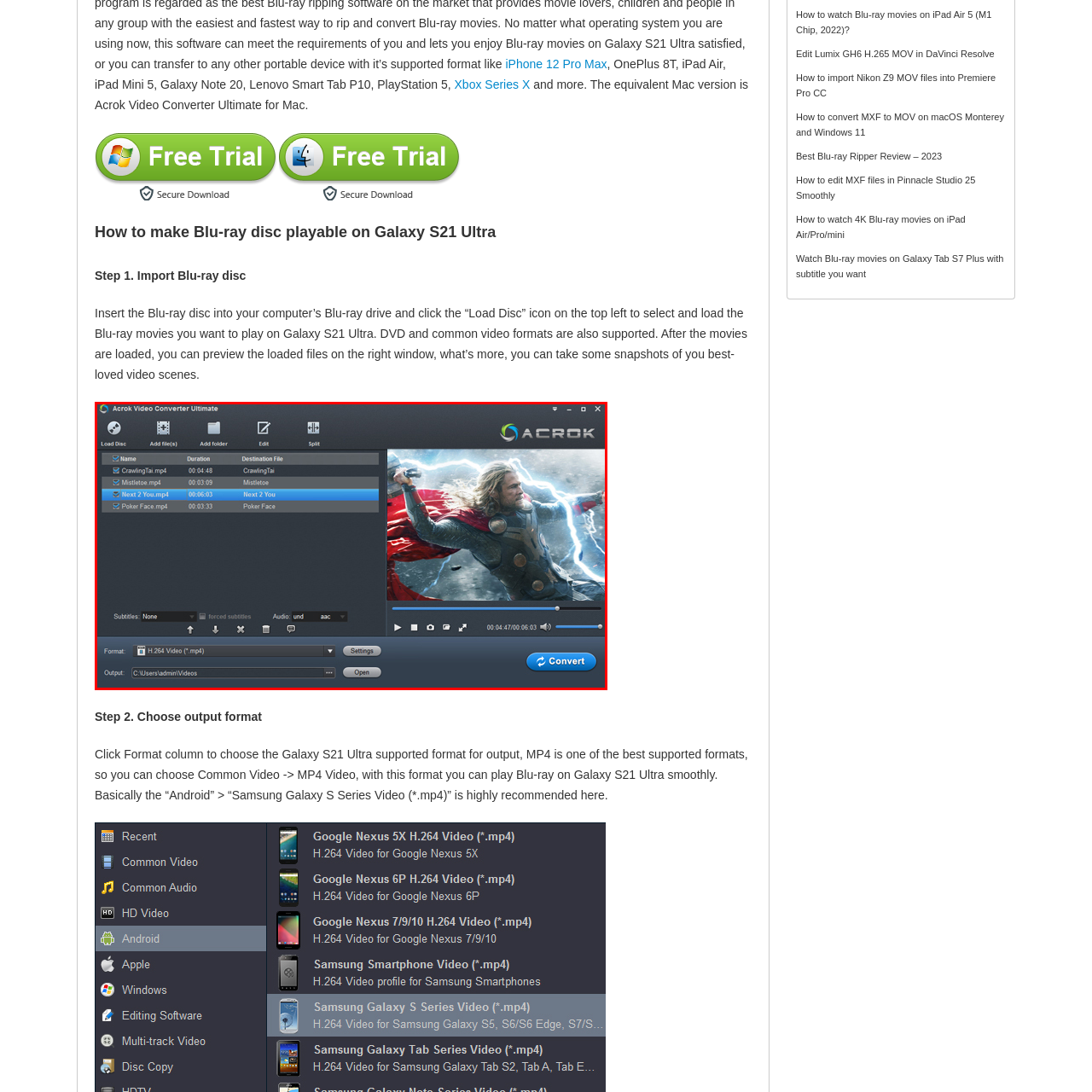What is the purpose of the 'Convert' button?  
Please examine the image enclosed within the red bounding box and provide a thorough answer based on what you observe in the image.

The 'Convert' button is located at the bottom right of the interface, and its purpose is to start the conversion process once the user has made their selections and is ready to transform their video file.